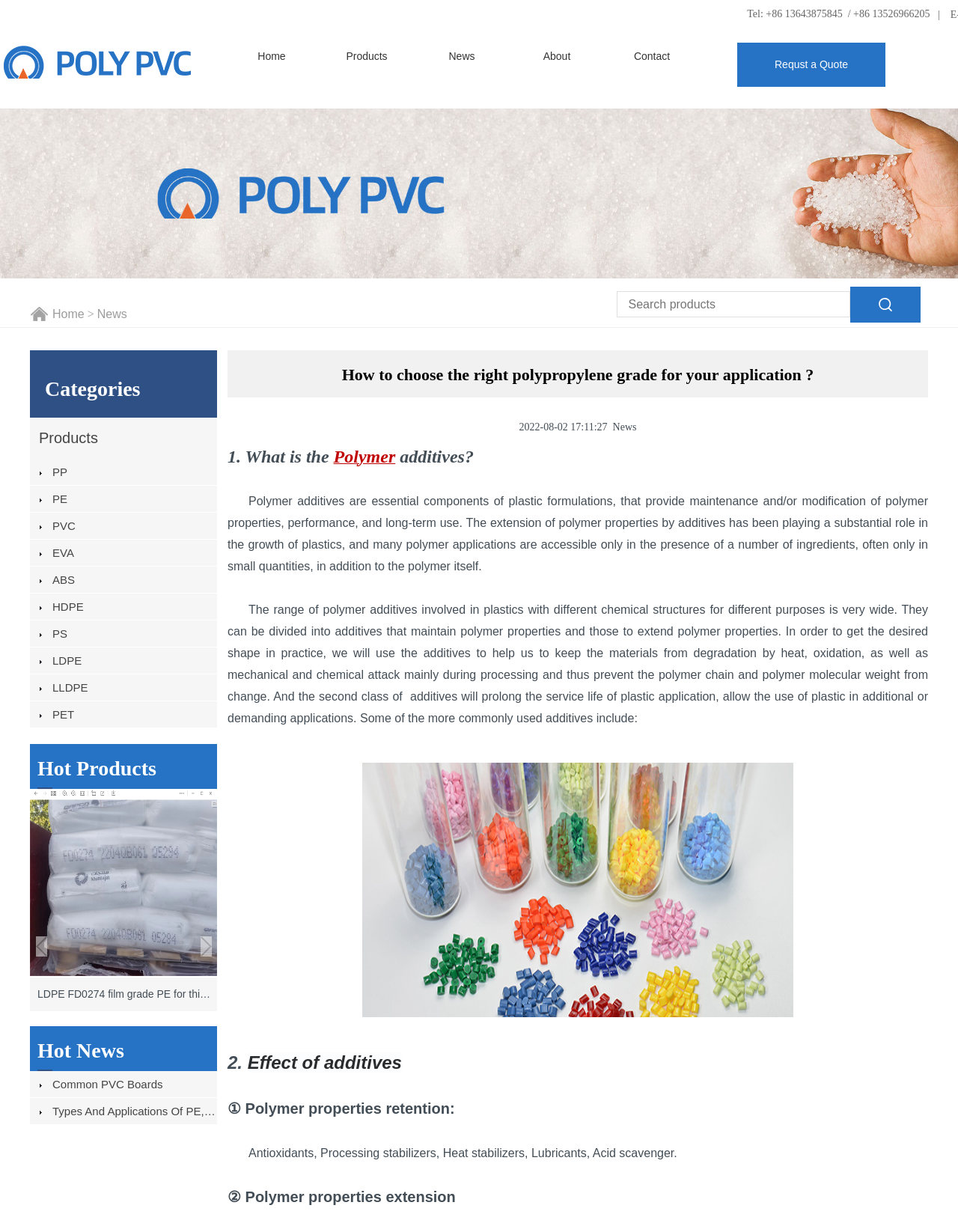Create a full and detailed caption for the entire webpage.

This webpage appears to be a news article or blog post about polymer additives, specifically discussing how to choose the right polypropylene grade for a particular application. 

At the top of the page, there is a navigation menu with links to "Home", "Products", "News", "About", and "Contact". Below this, there is a search bar and a button to request a quote. 

On the left side of the page, there is a list of categories, including "Products" with various subcategories such as "PP", "PE", "PVC", and others. 

The main content of the page is divided into sections, starting with an introduction to polymer additives, which are essential components of plastic formulations that provide maintenance and/or modification of polymer properties, performance, and long-term use. 

The article then discusses the range of polymer additives involved in plastics with different chemical structures for different purposes, which can be divided into additives that maintain polymer properties and those that extend polymer properties. 

There are also sections discussing the effect of additives, including polymer properties retention and polymer properties extension, with lists of specific additives such as antioxidants, processing stabilizers, heat stabilizers, lubricants, and acid scavengers. 

Throughout the article, there are images and links to related news articles or products, including "LDPE FD0274 film grade PE for thin and clear films" and "Common PVC Boards".